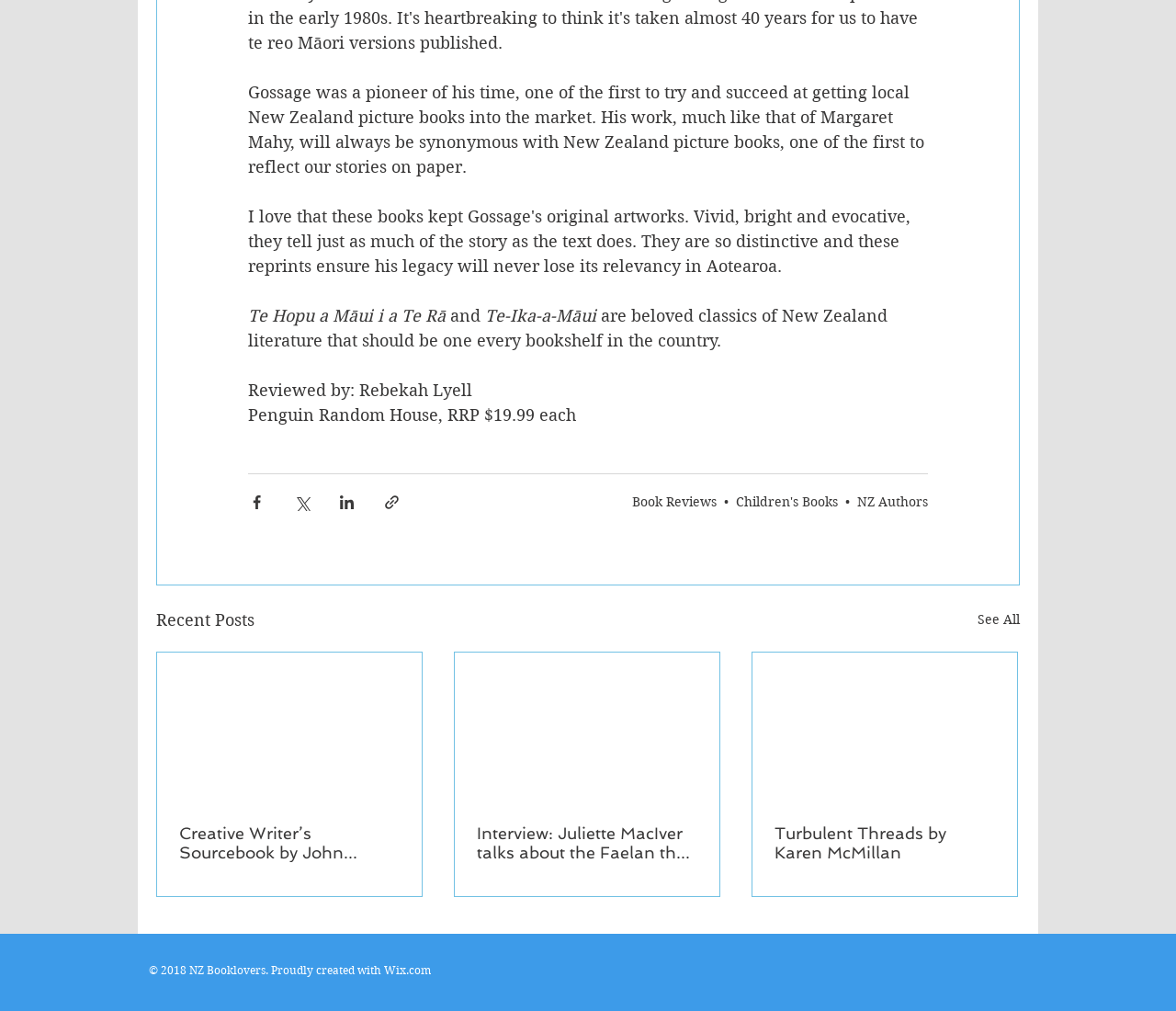Please identify the bounding box coordinates of the element's region that needs to be clicked to fulfill the following instruction: "Read Book Reviews". The bounding box coordinates should consist of four float numbers between 0 and 1, i.e., [left, top, right, bottom].

[0.538, 0.488, 0.609, 0.504]